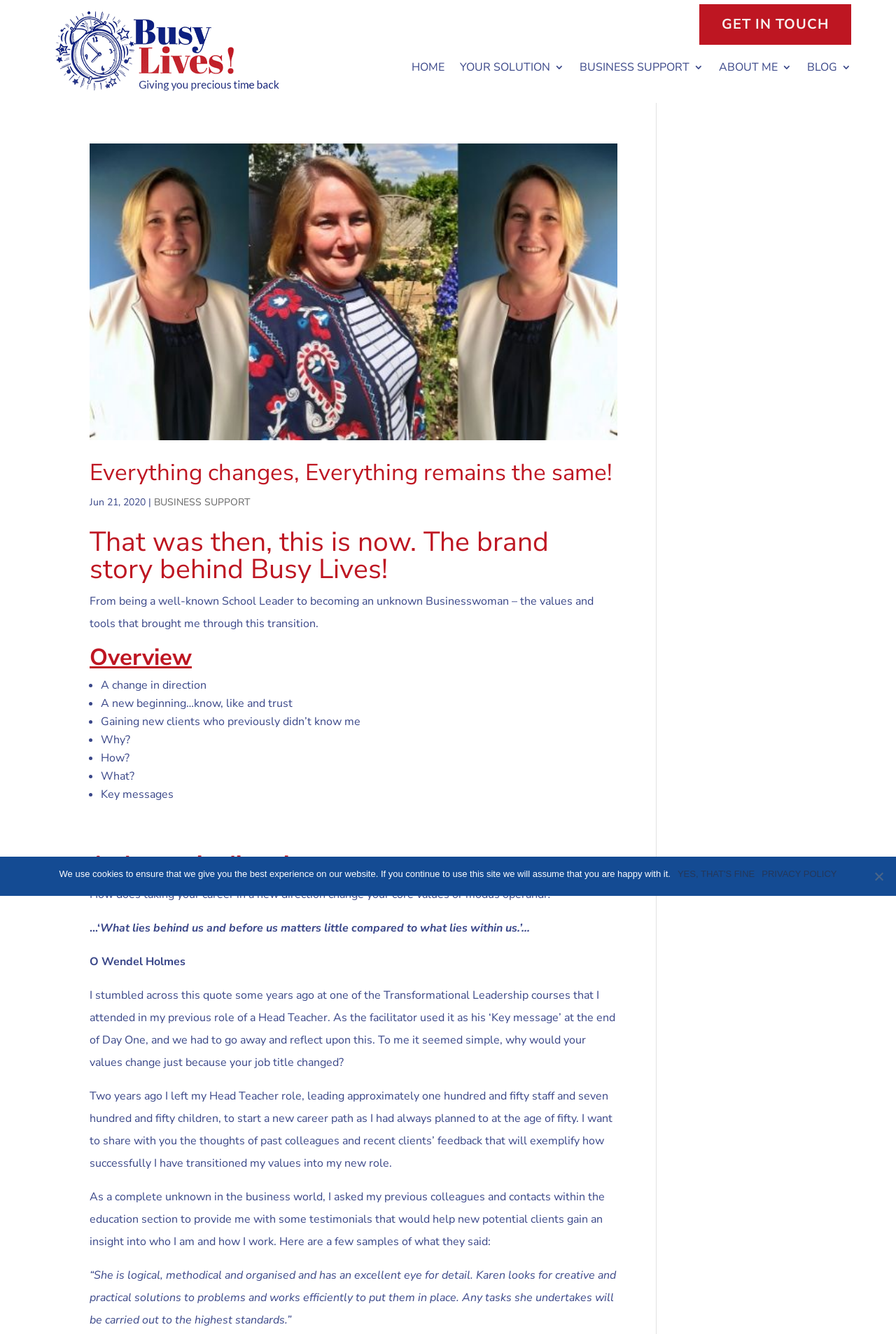Find the bounding box coordinates of the clickable area required to complete the following action: "Click the 'HOME' link".

[0.459, 0.047, 0.496, 0.058]